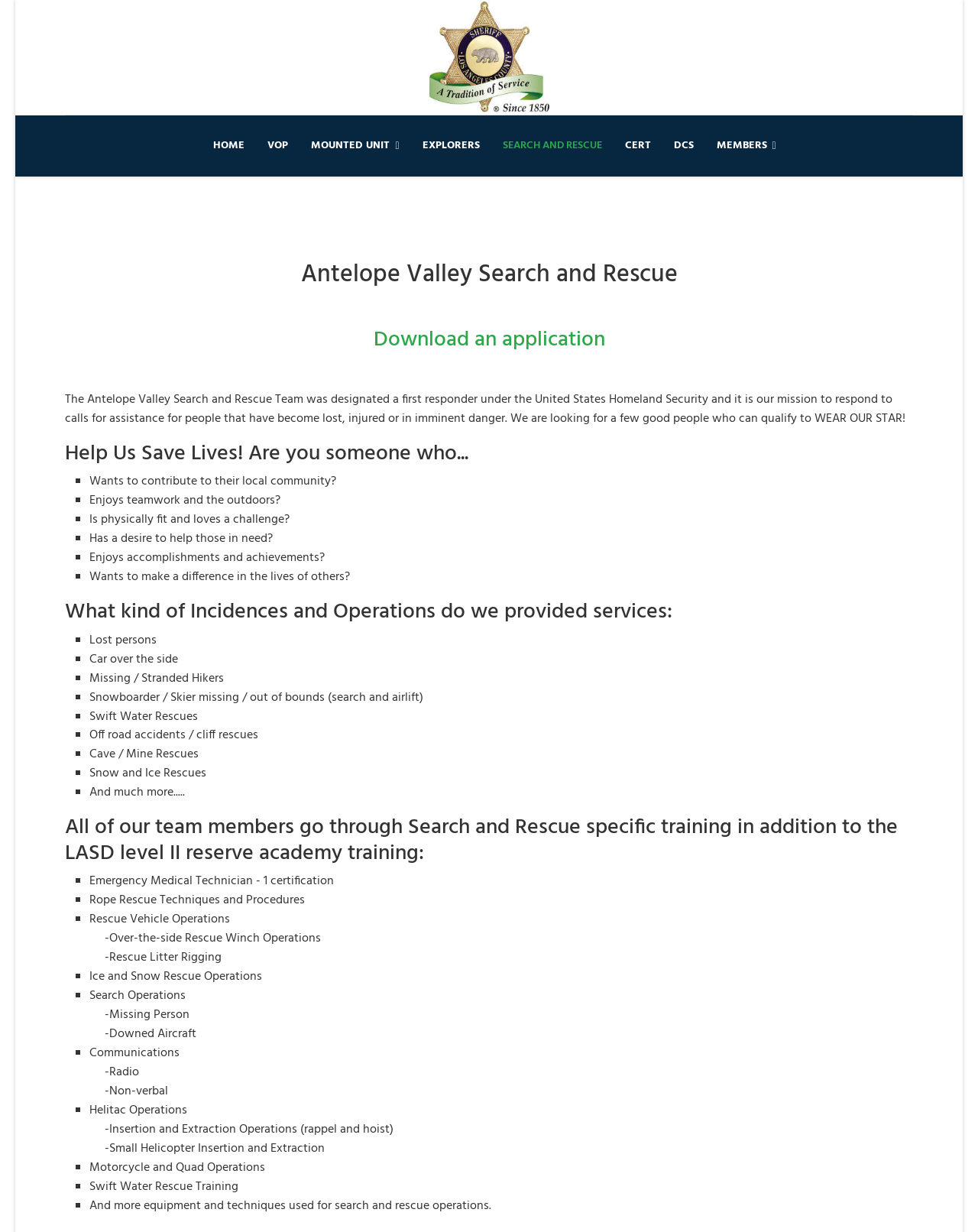Pinpoint the bounding box coordinates for the area that should be clicked to perform the following instruction: "Click the 'CERT' link".

[0.627, 0.094, 0.677, 0.143]